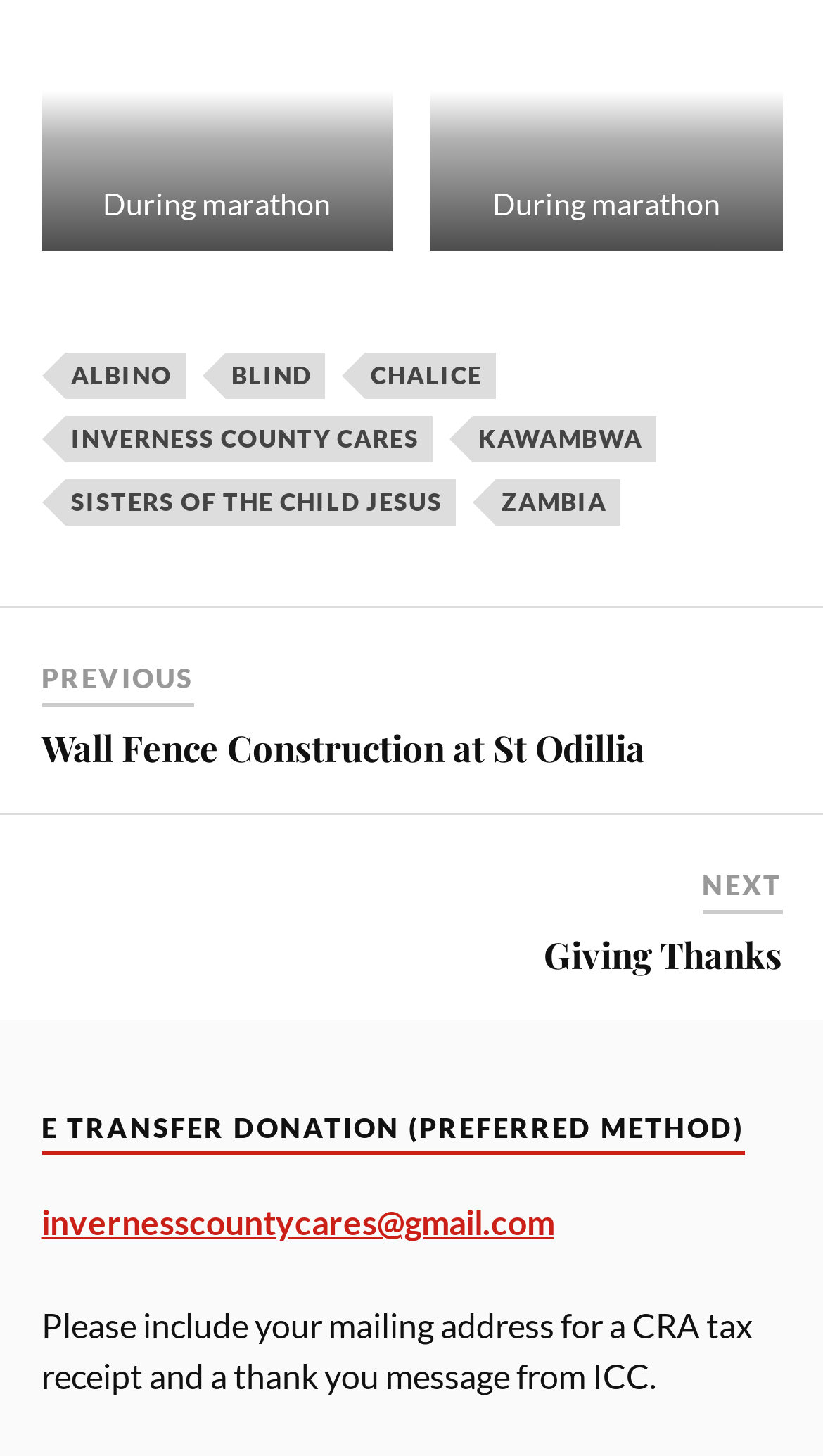Provide the bounding box coordinates for the area that should be clicked to complete the instruction: "Go to Giving Thanks".

[0.66, 0.64, 0.95, 0.671]